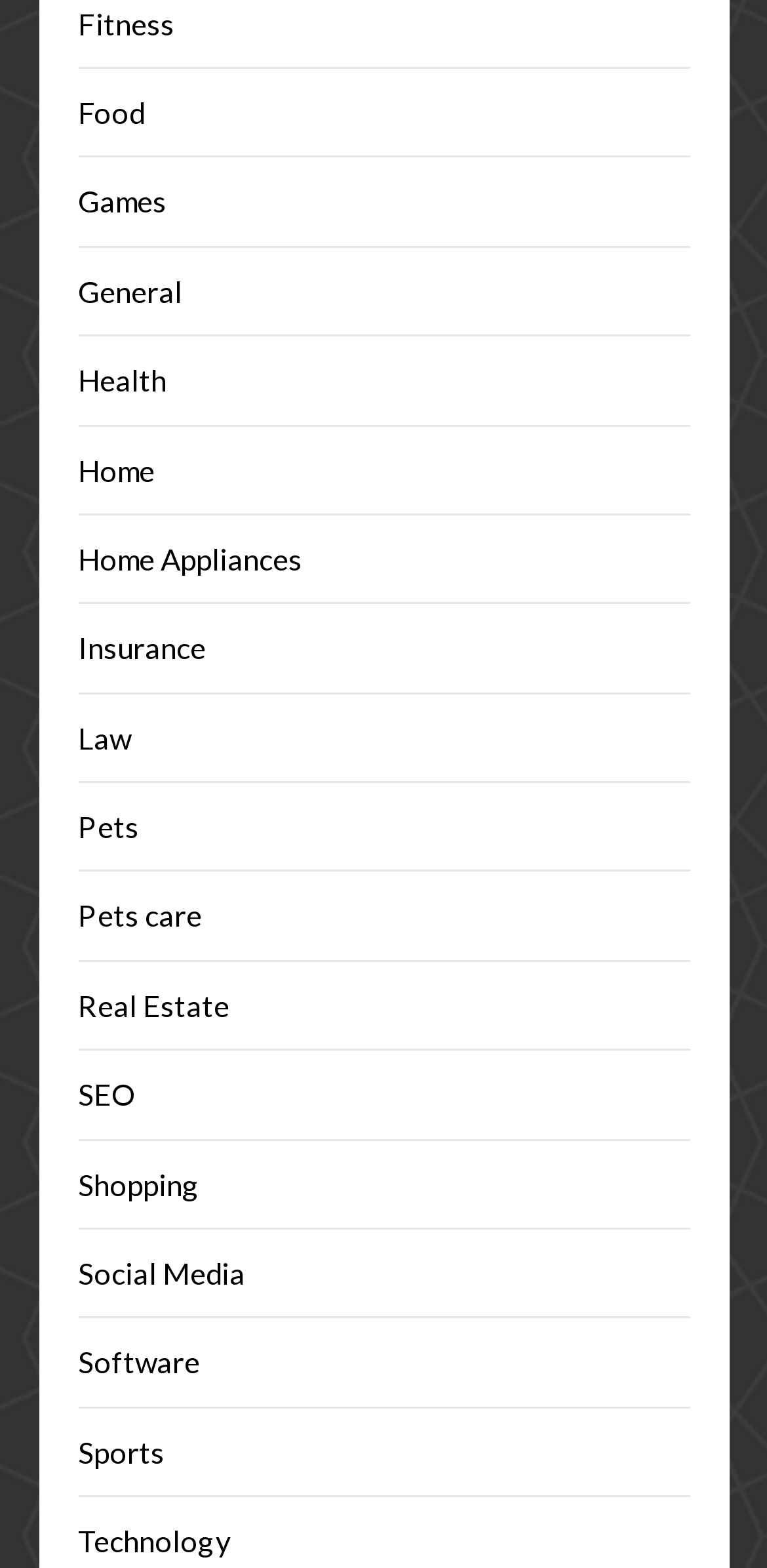With reference to the screenshot, provide a detailed response to the question below:
Is there a category for Home Appliances?

I searched the list of links and found that there is a category for Home Appliances, which is located below the Home category.